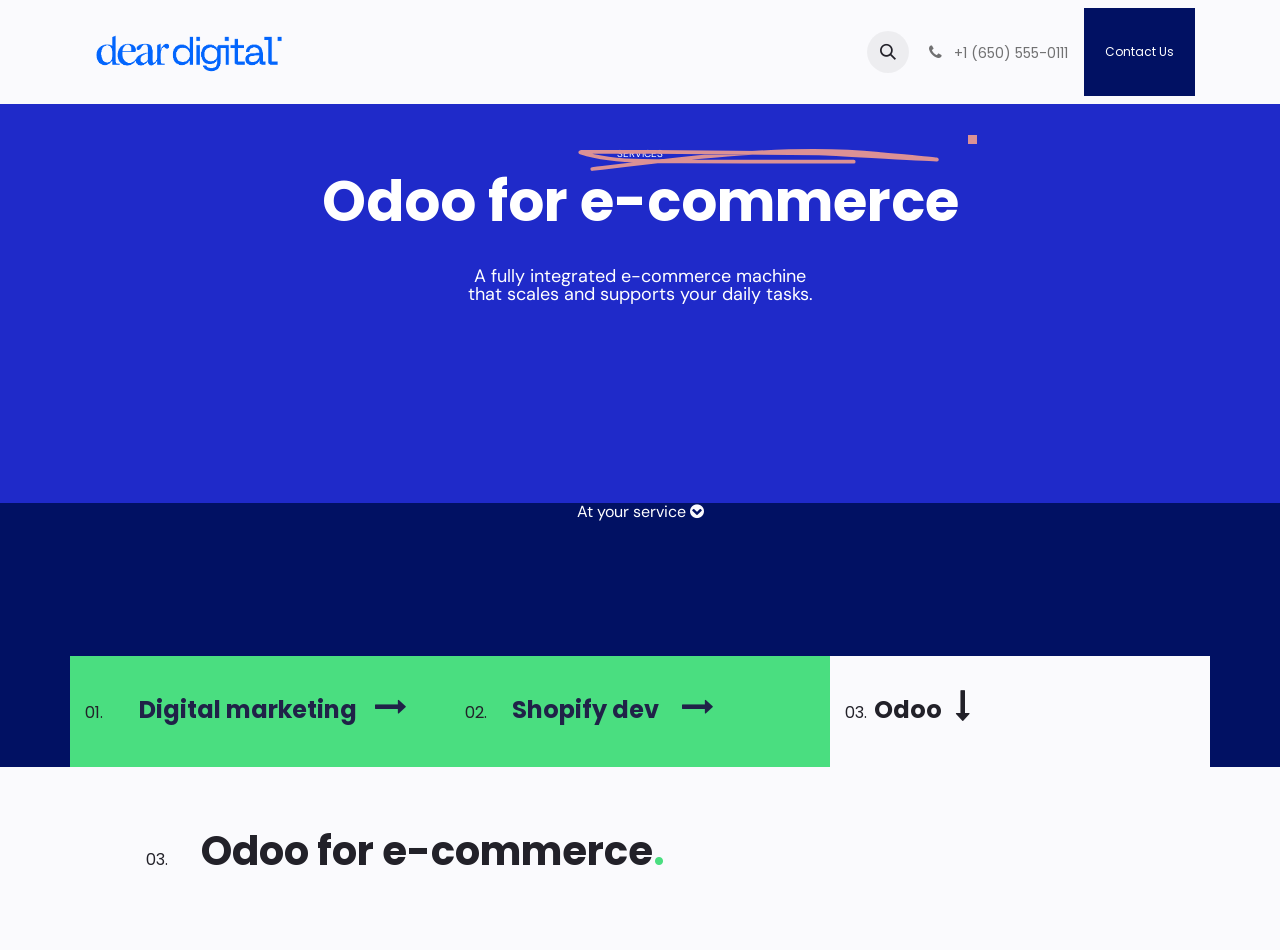What is the last service listed on the webpage?
Make sure to answer the question with a detailed and comprehensive explanation.

I can see three headings that seem to be listing services: '01. Digital marketing', '02. Shopify dev', and '03. Odoo'. The last service listed is '03. Odoo', which suggests that the last service is 'Odoo'.